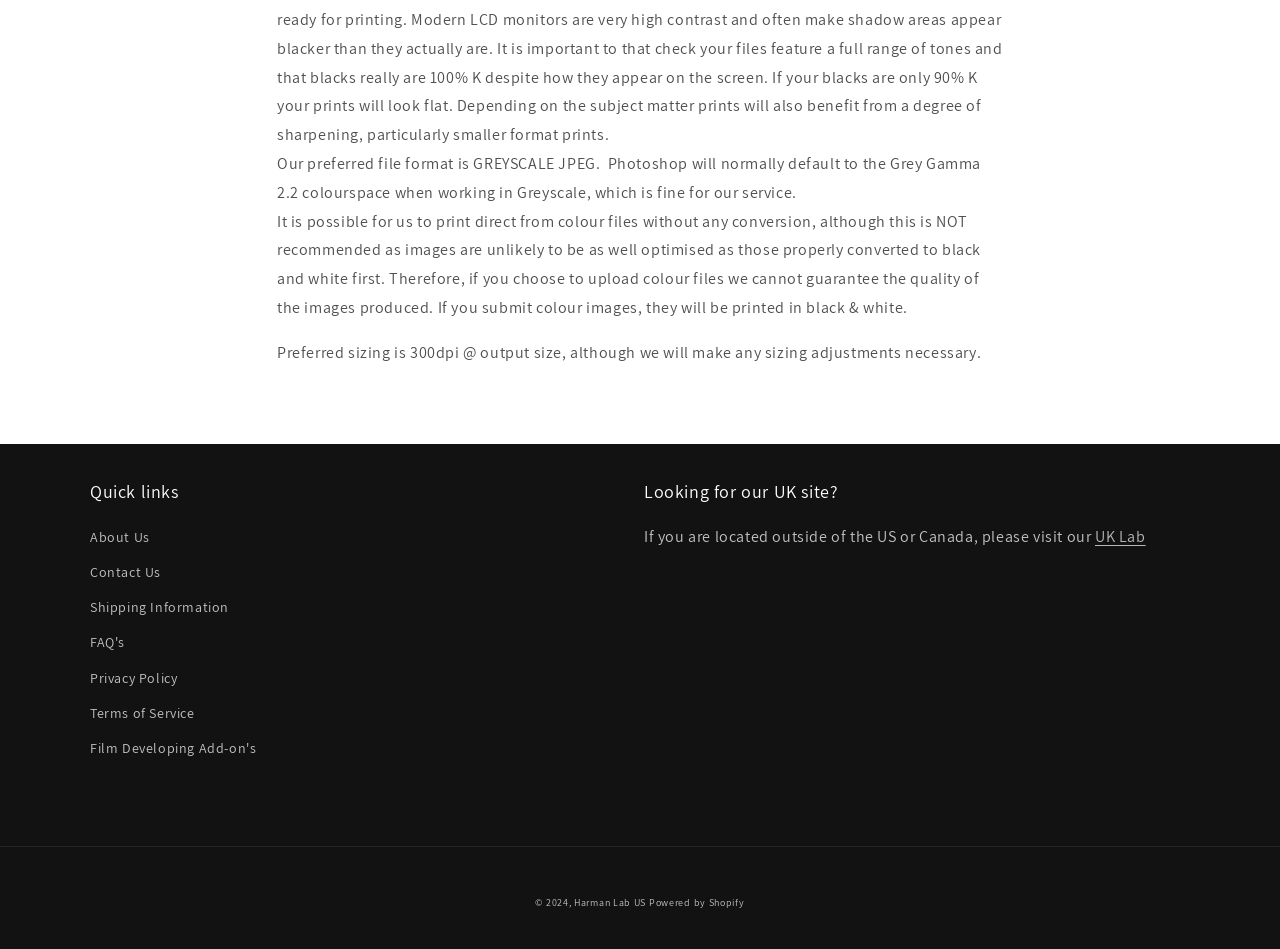Reply to the question with a single word or phrase:
What is the name of the company that powers the website?

Shopify